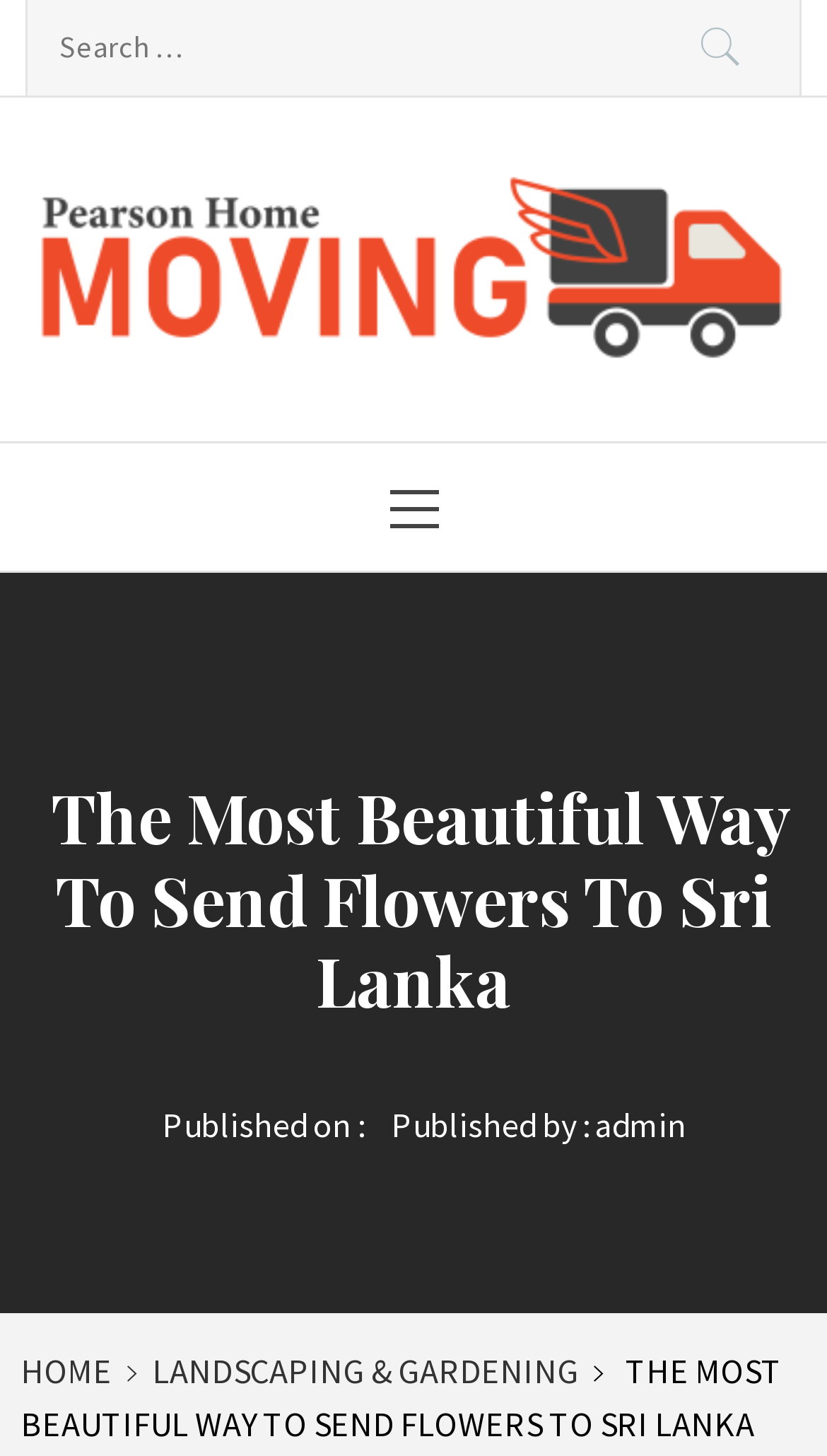Identify the bounding box coordinates for the region of the element that should be clicked to carry out the instruction: "Open the admin page". The bounding box coordinates should be four float numbers between 0 and 1, i.e., [left, top, right, bottom].

[0.719, 0.758, 0.829, 0.787]